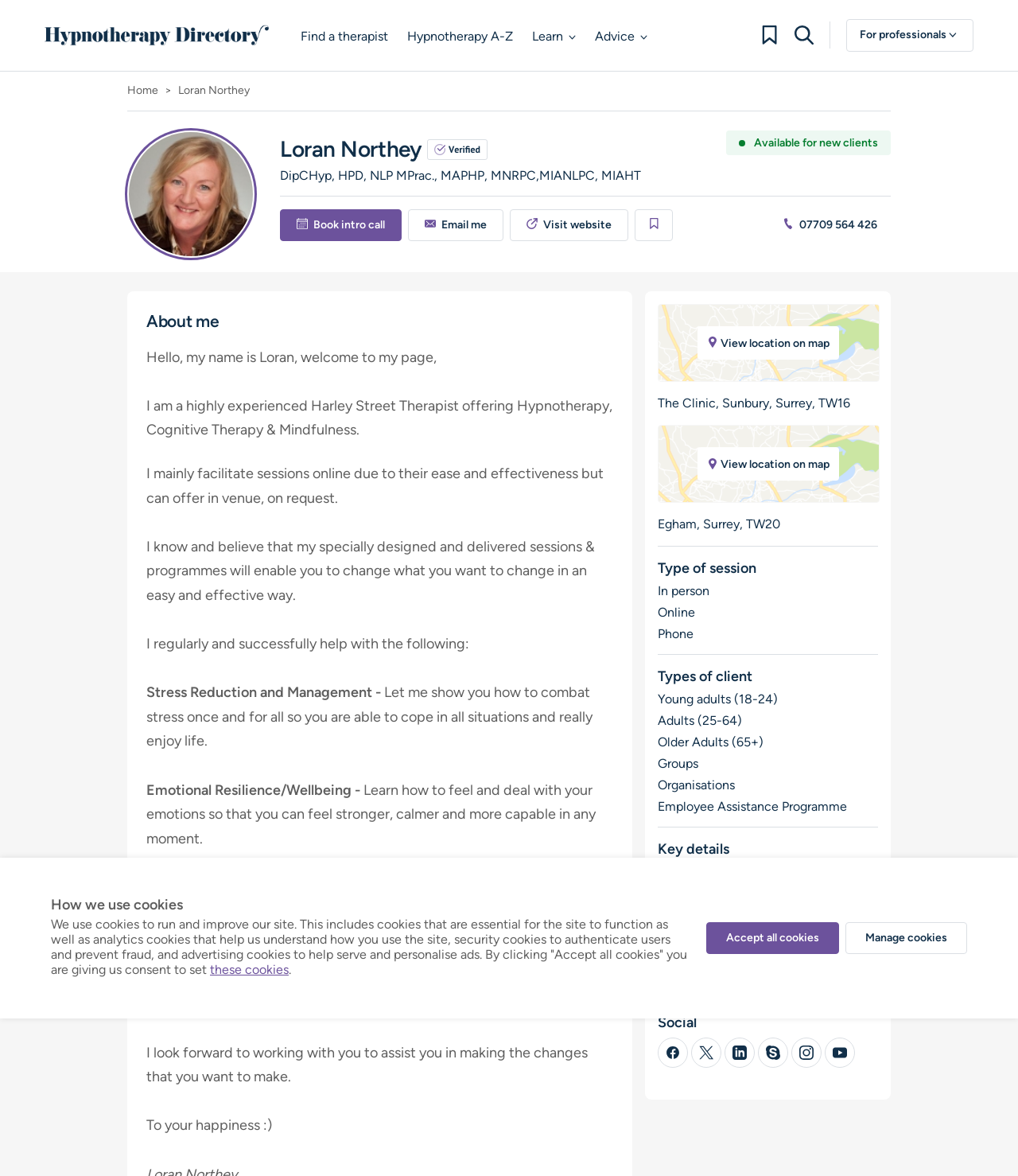Please find the bounding box coordinates of the element that must be clicked to perform the given instruction: "Email me". The coordinates should be four float numbers from 0 to 1, i.e., [left, top, right, bottom].

[0.401, 0.178, 0.495, 0.205]